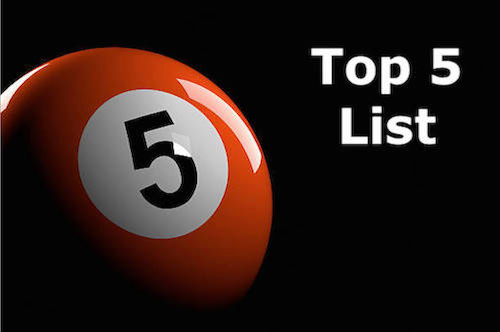What is the theme suggested by the typography?
Use the image to answer the question with a single word or phrase.

Structured and organized